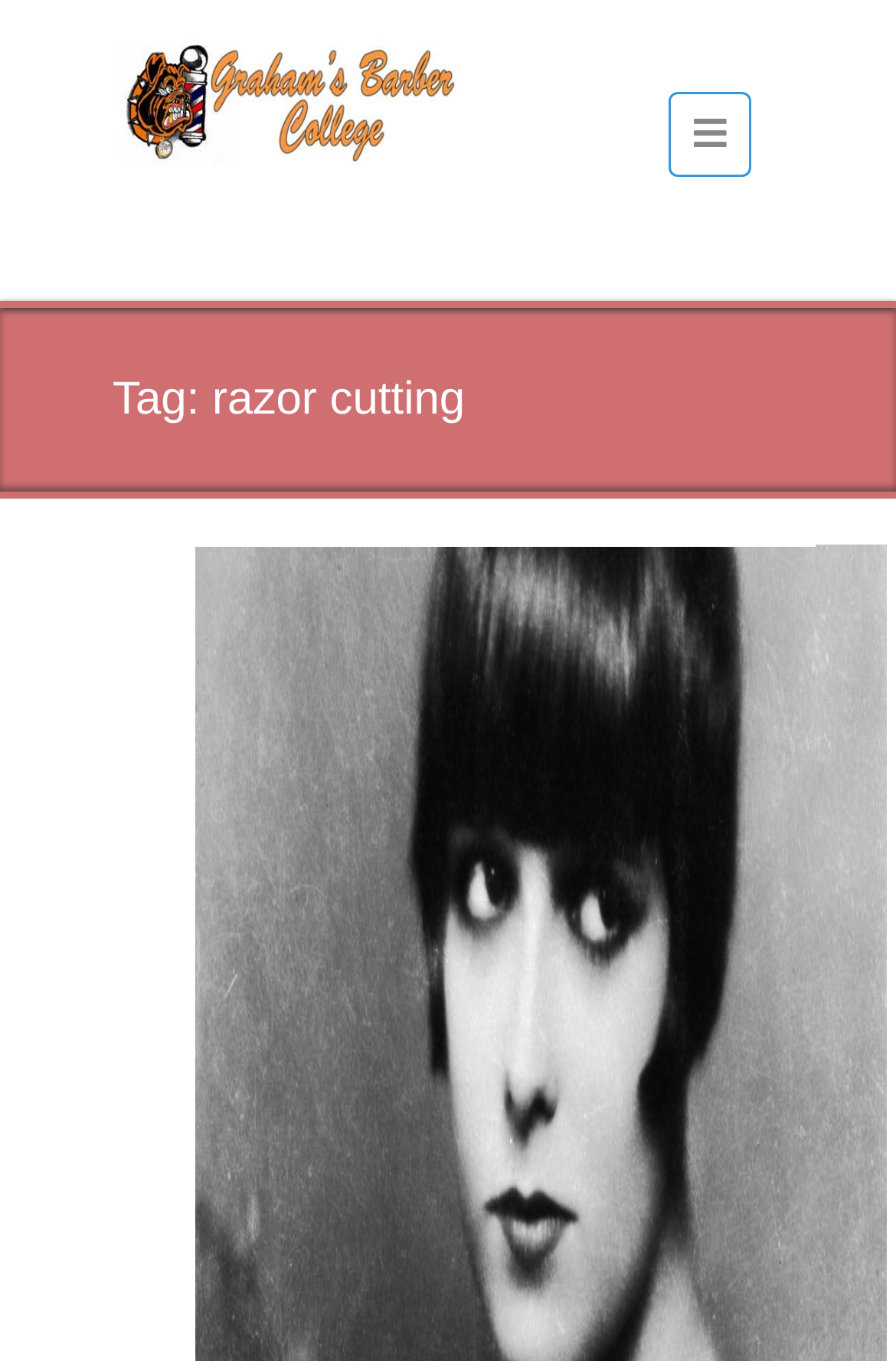Locate the bounding box of the UI element defined by this description: "title="Weblizar"". The coordinates should be given as four float numbers between 0 and 1, formatted as [left, top, right, bottom].

[0.134, 0.048, 0.519, 0.096]